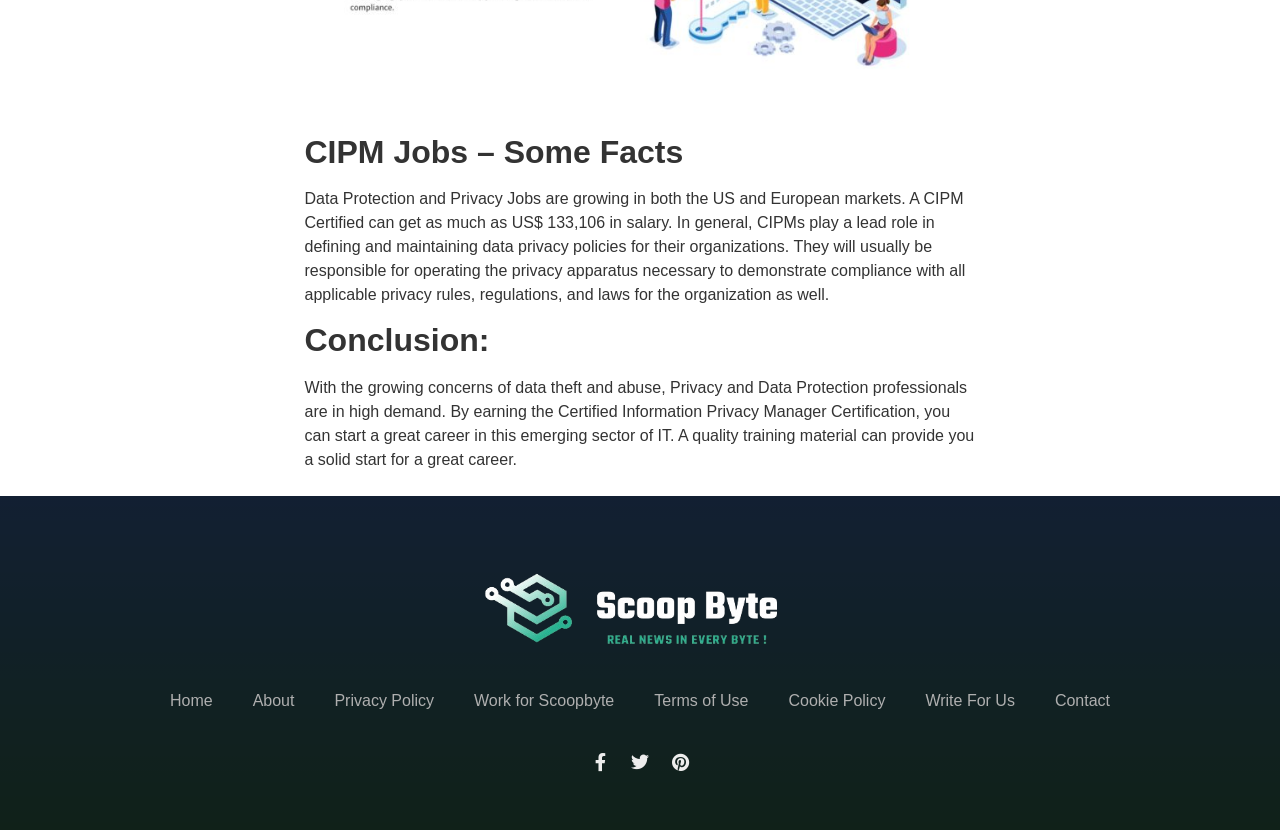Find the bounding box coordinates of the element to click in order to complete this instruction: "View About page". The bounding box coordinates must be four float numbers between 0 and 1, denoted as [left, top, right, bottom].

[0.182, 0.817, 0.246, 0.873]